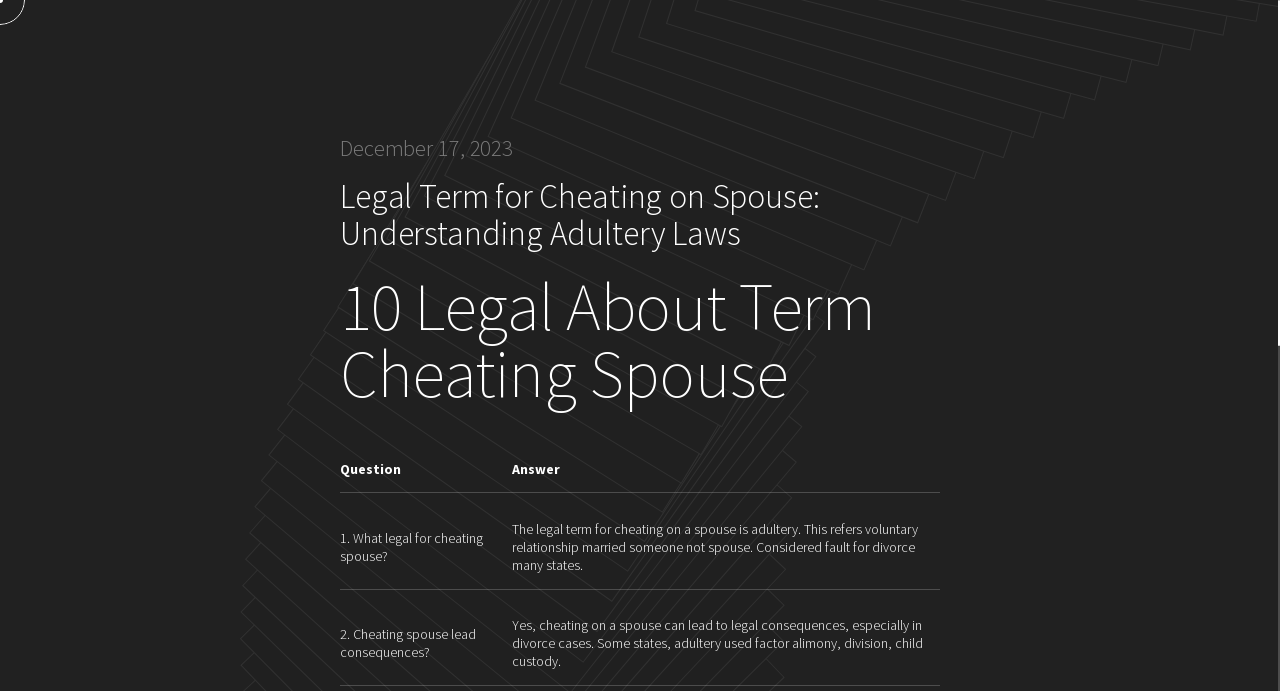How many questions are answered on this webpage?
Analyze the image and deliver a detailed answer to the question.

The answer can be found by counting the number of row elements under the heading '10 Legal About Term Cheating Spouse', which contains two rows with questions and answers.